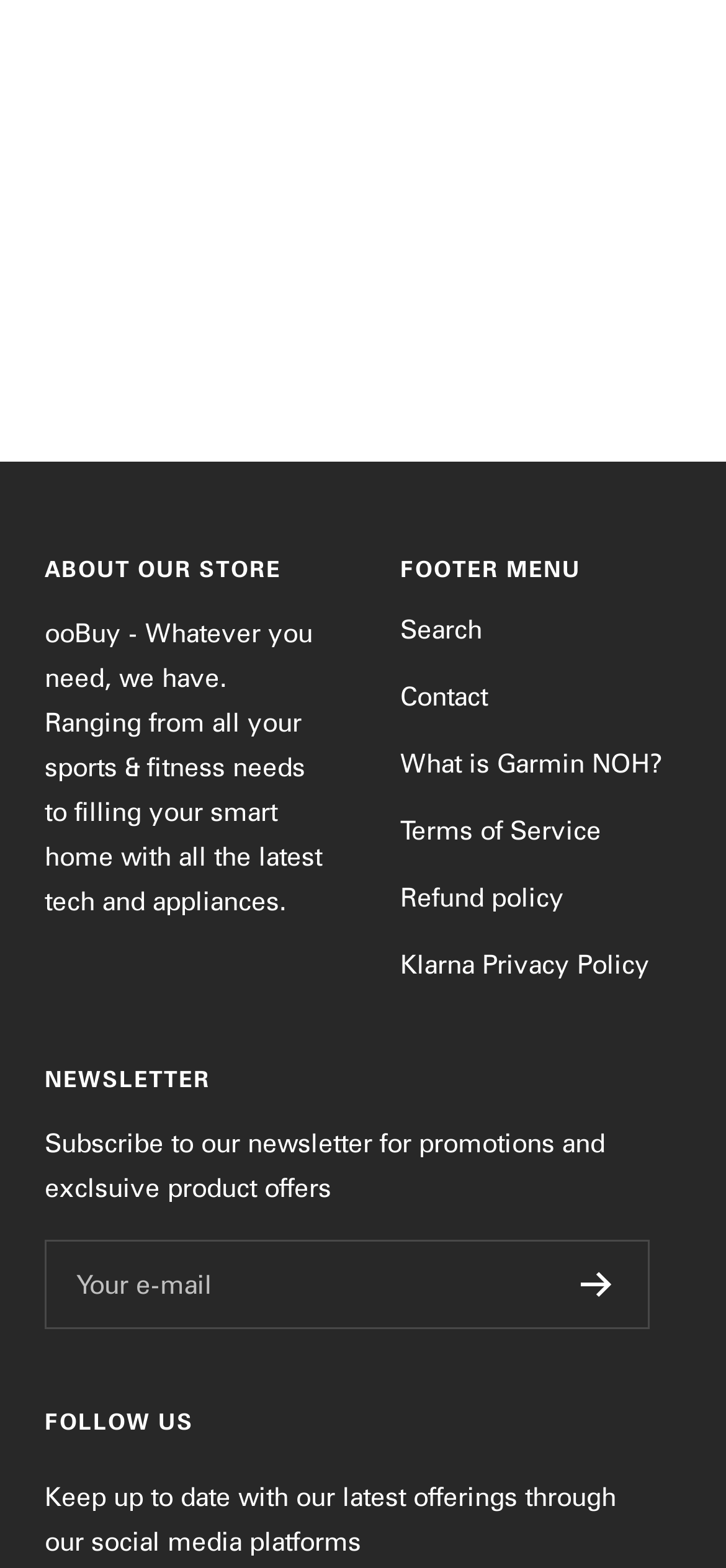Using floating point numbers between 0 and 1, provide the bounding box coordinates in the format (top-left x, top-left y, bottom-right x, bottom-right y). Locate the UI element described here: parent_node: Your e-mail title="Register"

[0.8, 0.81, 0.844, 0.827]